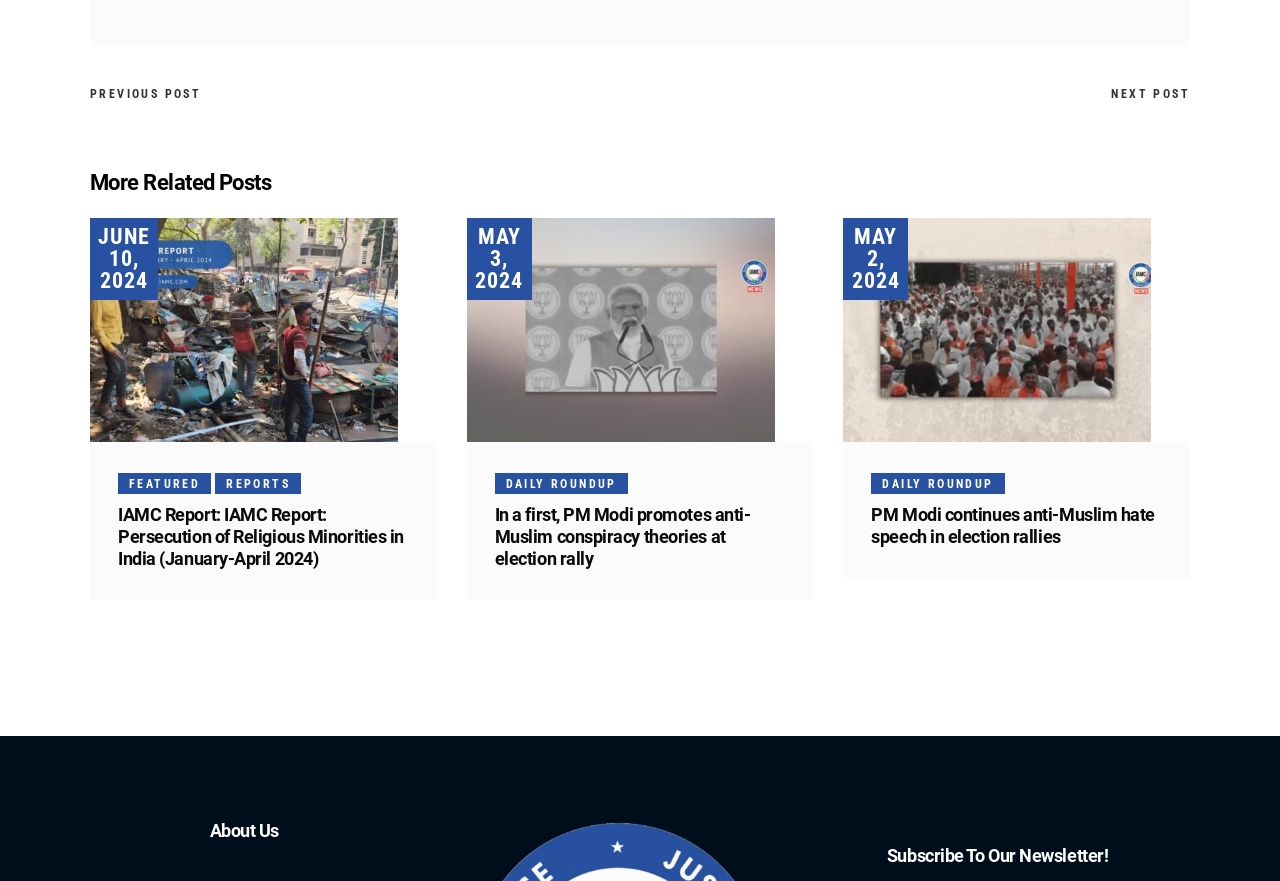Please find and report the bounding box coordinates of the element to click in order to perform the following action: "Subscribe to the newsletter". The coordinates should be expressed as four float numbers between 0 and 1, in the format [left, top, right, bottom].

[0.659, 0.959, 0.9, 0.984]